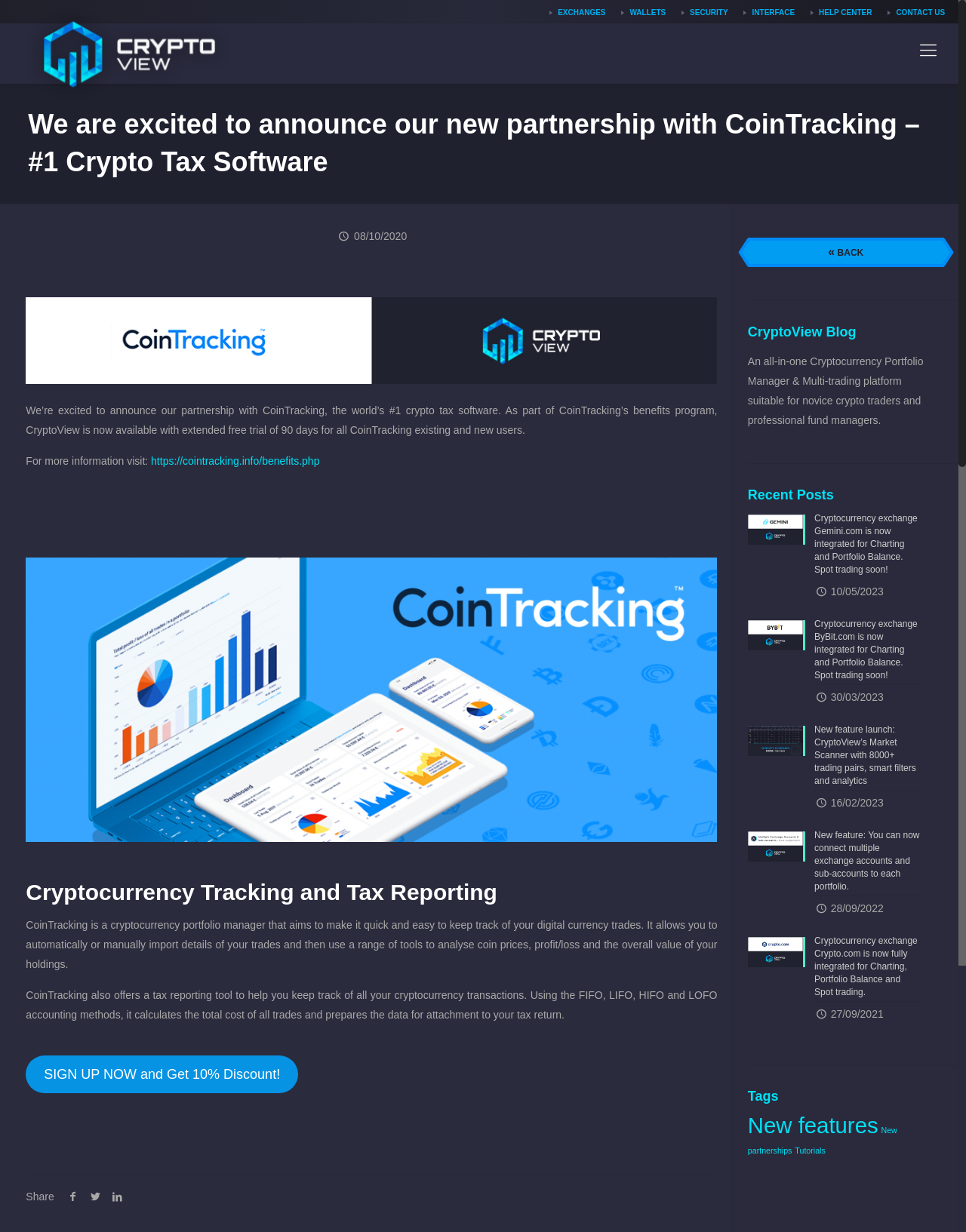Find the bounding box coordinates of the element I should click to carry out the following instruction: "Share on social media".

[0.027, 0.967, 0.056, 0.976]